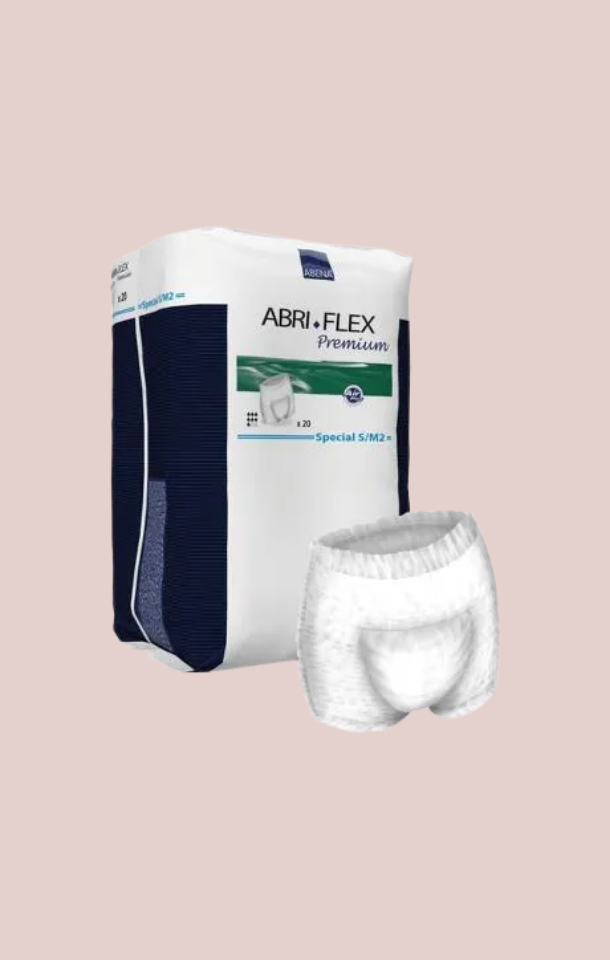Based on the image, give a detailed response to the question: What is the primary purpose of the 'ABRI-FLEX Special S/M2 Premium' product?

The caption emphasizes that the product aims to provide users with a discreet and comfortable solution for incontinence management, highlighting its breathable and absorbent qualities, which suggests that the primary purpose of the product is to manage incontinence.